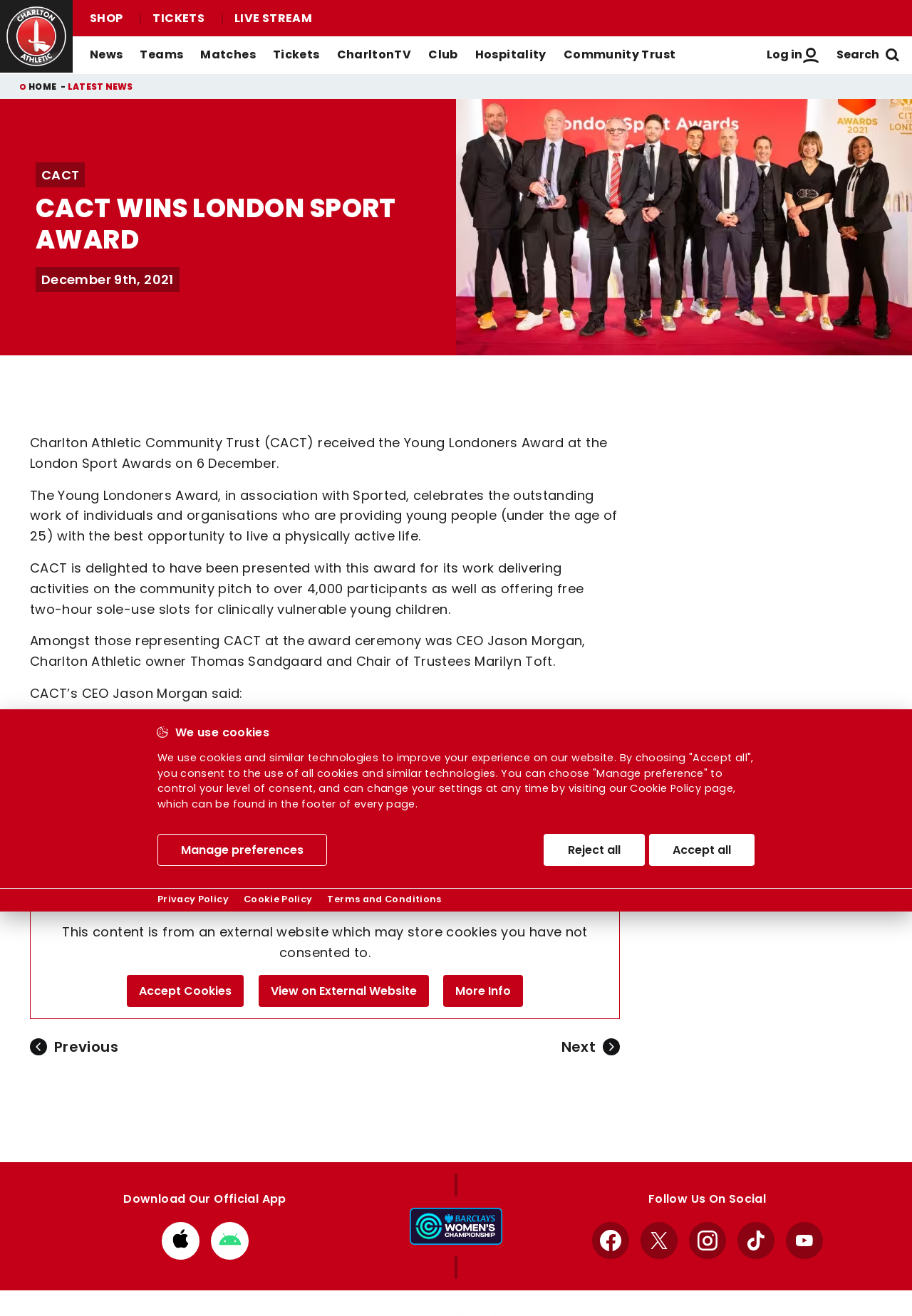Provide an in-depth description of the elements and layout of the webpage.

The webpage is about Charlton Athletic Football Club, with a focus on news, teams, matches, tickets, and CharltonTV. At the top left, there is a link to skip to the main content, and a link to go back to the homepage. Next to these links, there is an image of the Charlton Athletic Football Club logo.

Below the top links, there is a navigation menu with several sections, including News, Teams, Matches, Tickets, and CharltonTV. The News section has links to Men's First-Team News, Women's First-Team News, Academy News, and more. The Teams section has links to First-Team, U21s, U18s, and Academy. The Matches section has links to Men's First-Team, Women's First-Team, U21s, and U18s. The Tickets section has links to Ticket News, On Sale Now, Matchday Experiences, and more. The CharltonTV section has links to Watch Live, What You Can Watch, Listen Live, and more.

On the top right, there are links to SHOP, TICKETS, and LIVE STREAM. Below these links, there is a mega navigation menu with several sections, including News, Teams, Matches, Tickets, and CharltonTV. Each section has multiple links to specific pages.

At the bottom of the page, there are links to Club, Hospitality, and Charlton Events, with additional links to Celebrations At Charlton Events, Enquiries, and Lounges For Hire.

The webpage has a total of 69 links, 1 image, and 1 navigation menu. The layout is organized, with clear headings and concise text, making it easy to navigate and find specific information.